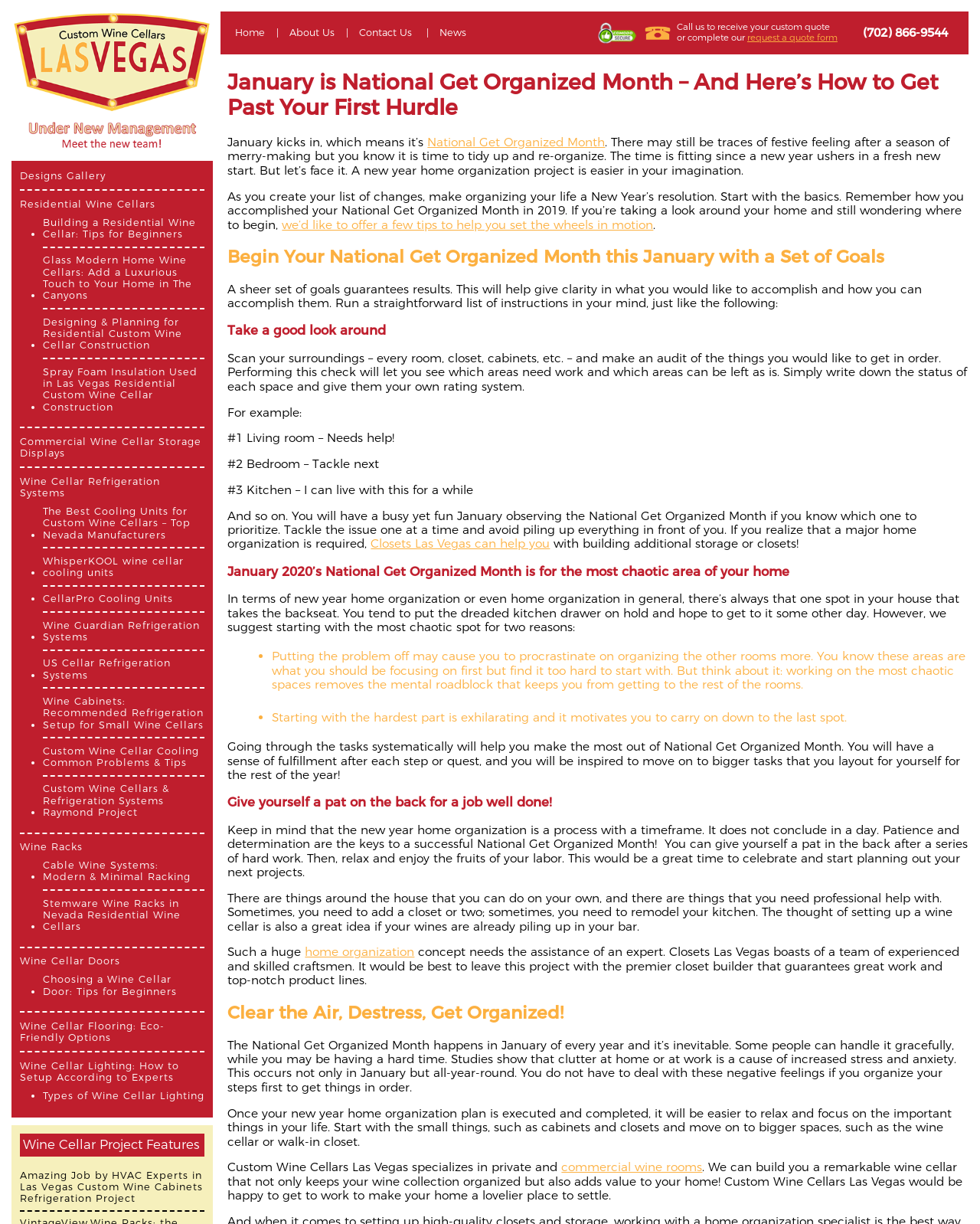How many headings are there on this webpage?
Answer the question with just one word or phrase using the image.

5